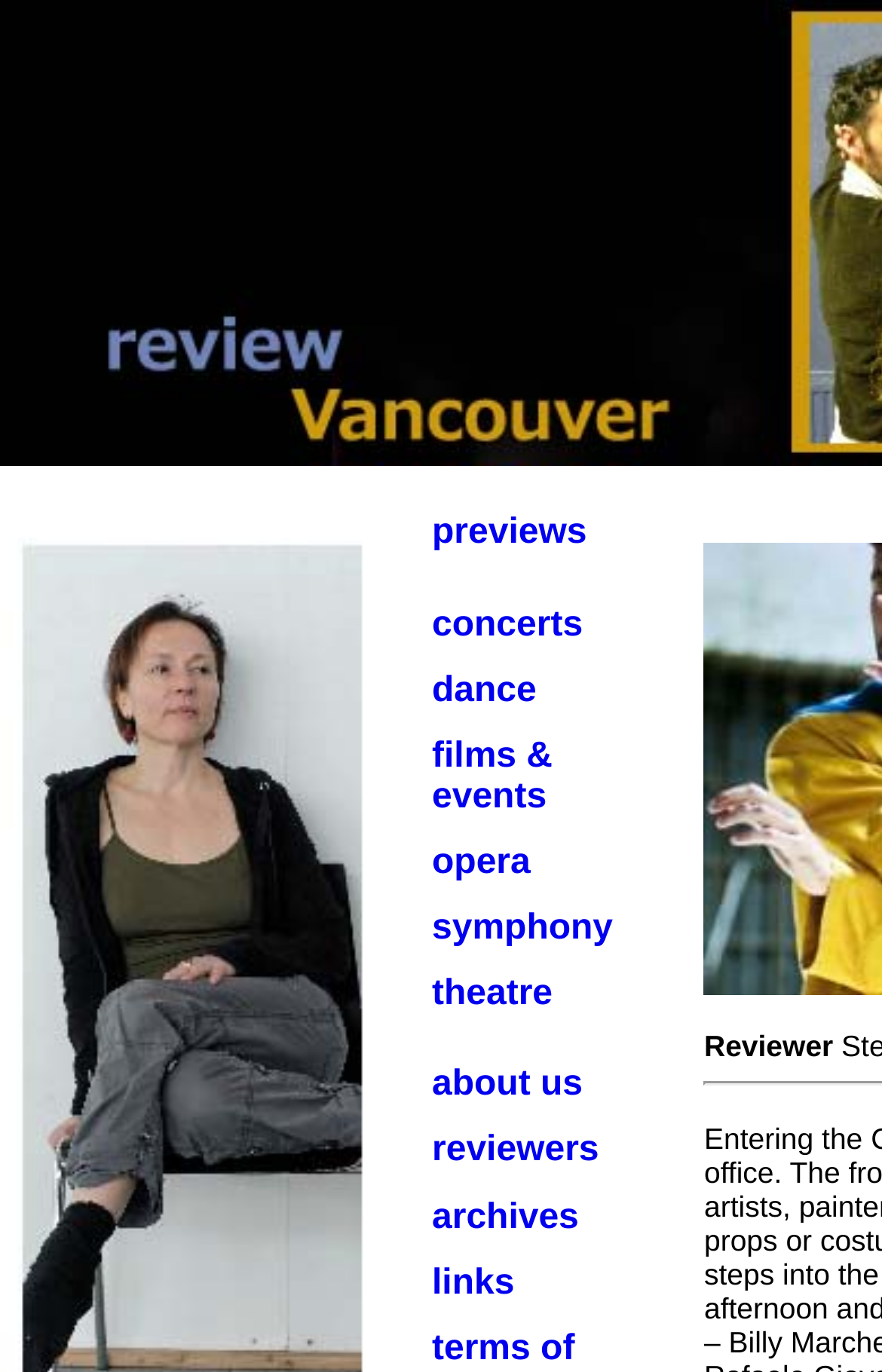Identify the coordinates of the bounding box for the element described below: "about us". Return the coordinates as four float numbers between 0 and 1: [left, top, right, bottom].

[0.49, 0.776, 0.661, 0.804]